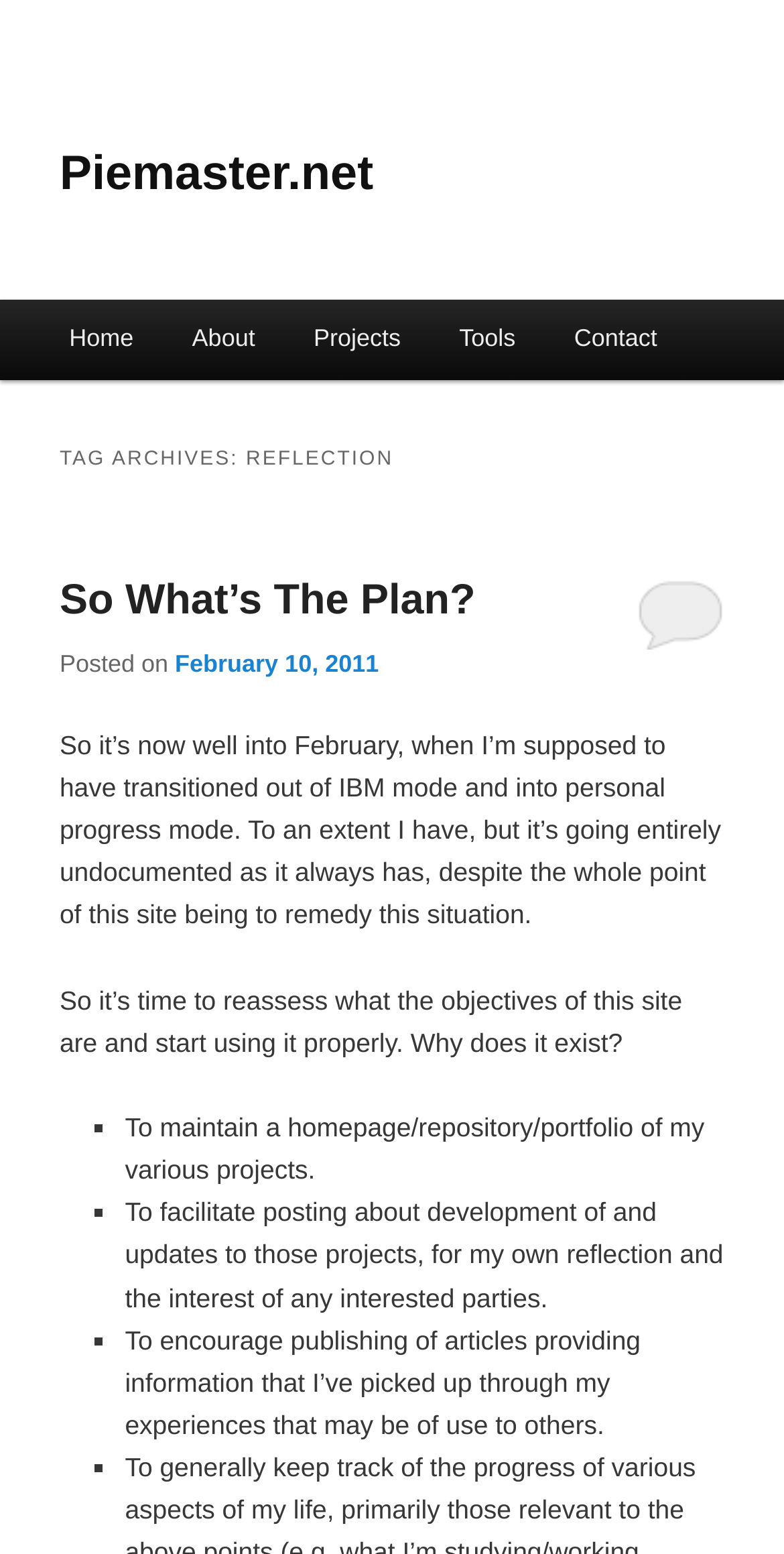Could you specify the bounding box coordinates for the clickable section to complete the following instruction: "read about the author"?

[0.208, 0.193, 0.363, 0.244]